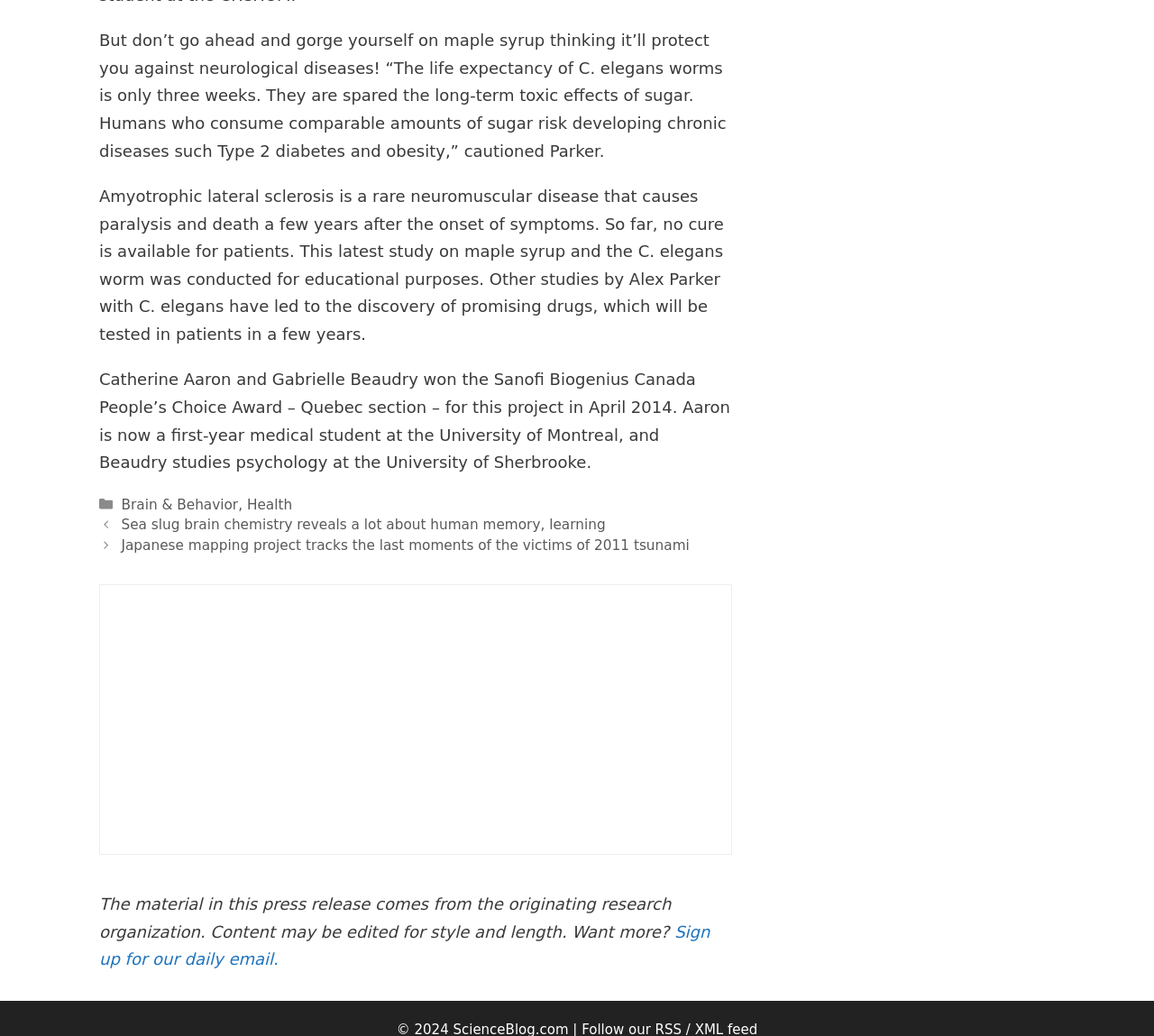What is the category of the post 'Sea slug brain chemistry reveals a lot about human memory, learning'?
Using the details shown in the screenshot, provide a comprehensive answer to the question.

This question can be answered by looking at the footer section of the webpage, which lists the categories of the post, including Brain & Behavior and Health.